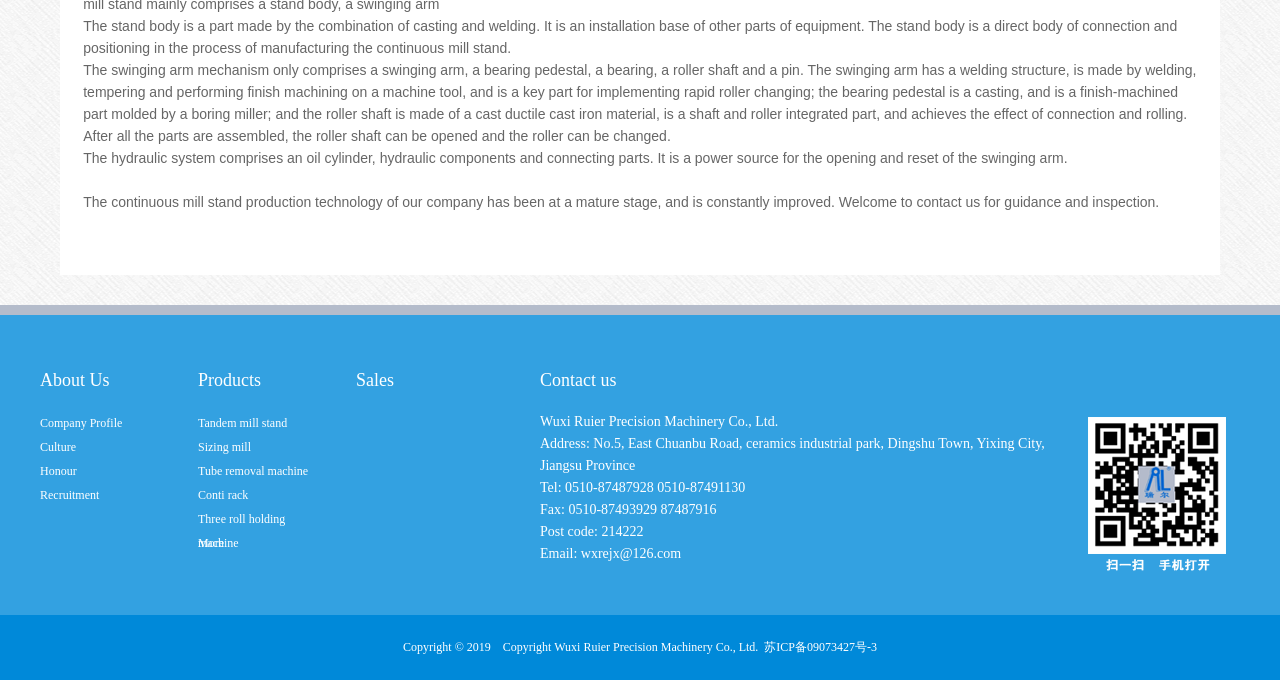Please reply to the following question using a single word or phrase: 
What is the company's email address?

wxrejx@126.com